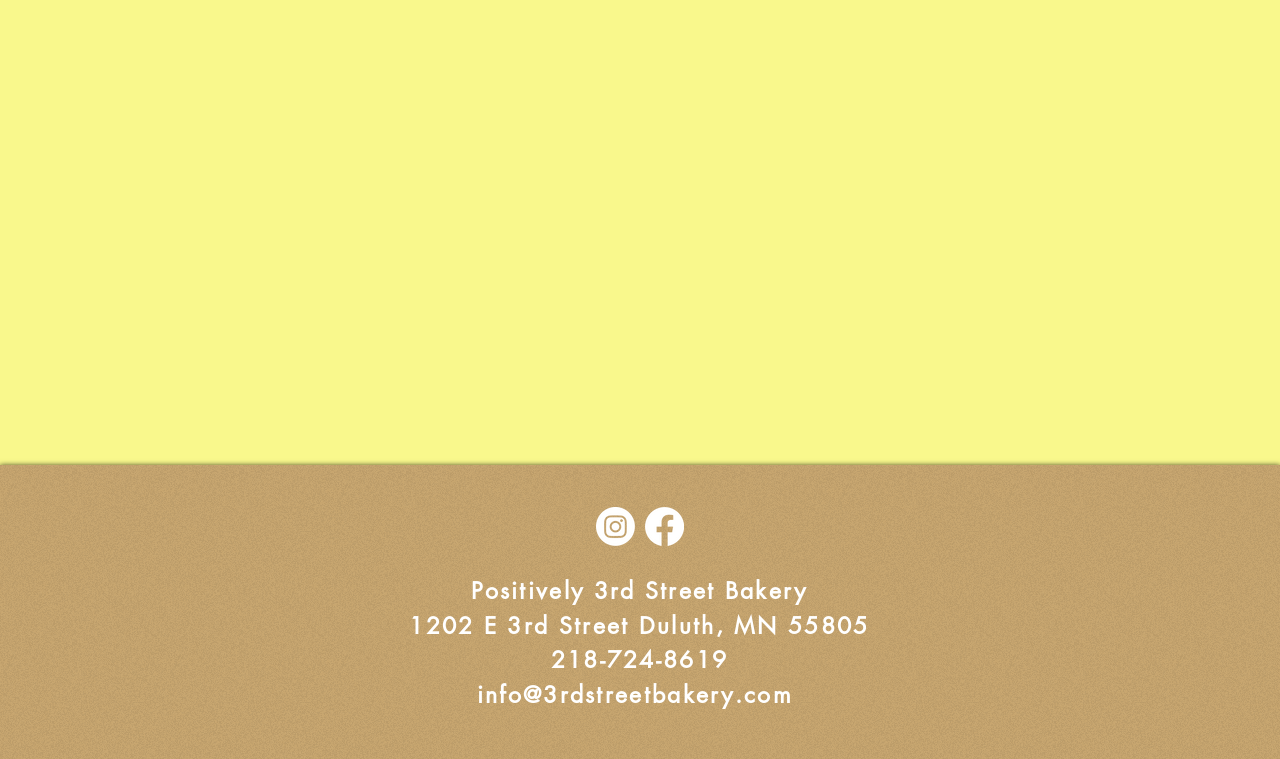Extract the bounding box coordinates of the UI element described by: "218-724-8619". The coordinates should include four float numbers ranging from 0 to 1, e.g., [left, top, right, bottom].

[0.43, 0.85, 0.569, 0.89]